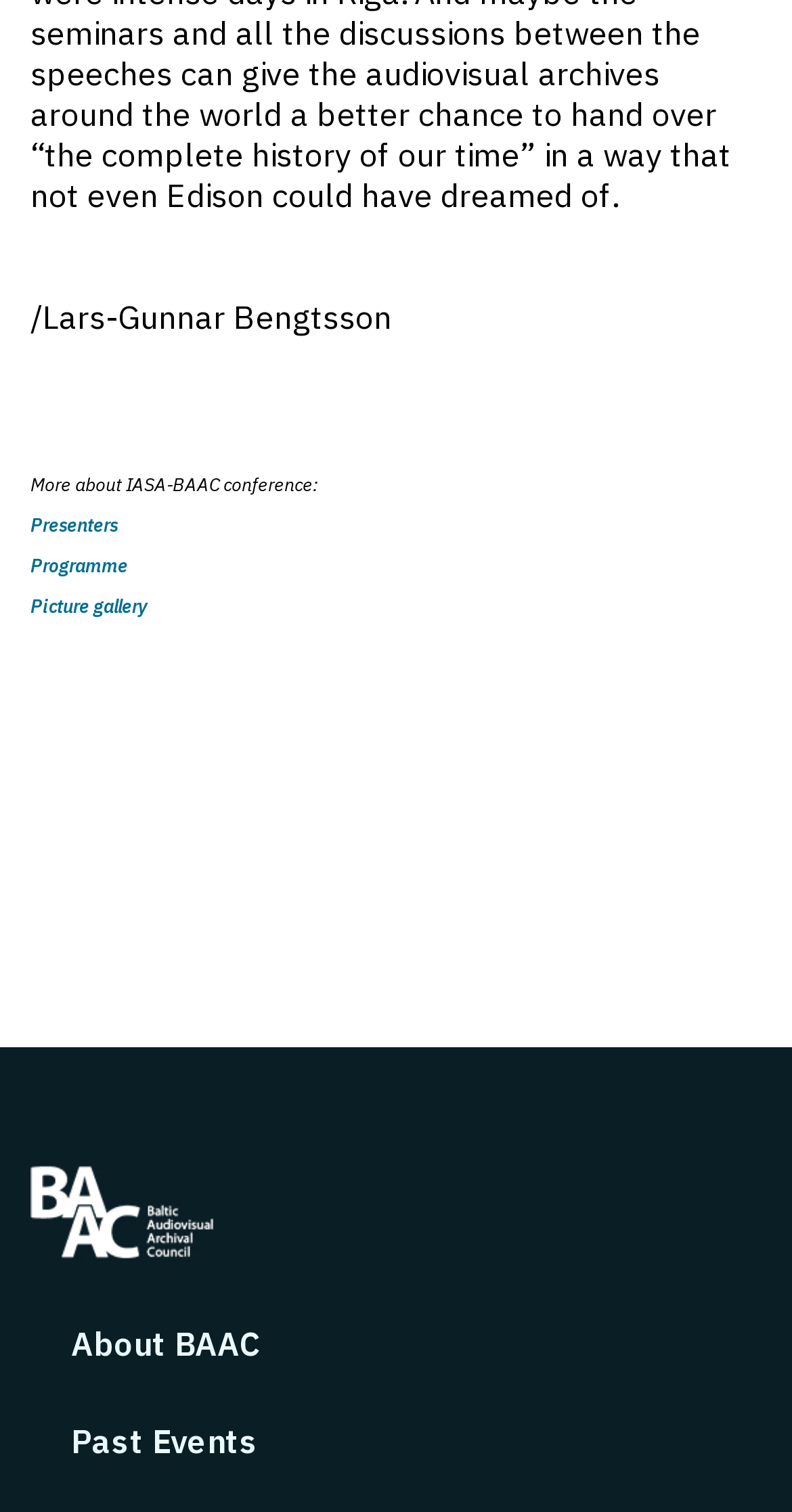Bounding box coordinates must be specified in the format (top-left x, top-left y, bottom-right x, bottom-right y). All values should be floating point numbers between 0 and 1. What are the bounding box coordinates of the UI element described as: Programme

[0.038, 0.367, 0.162, 0.382]